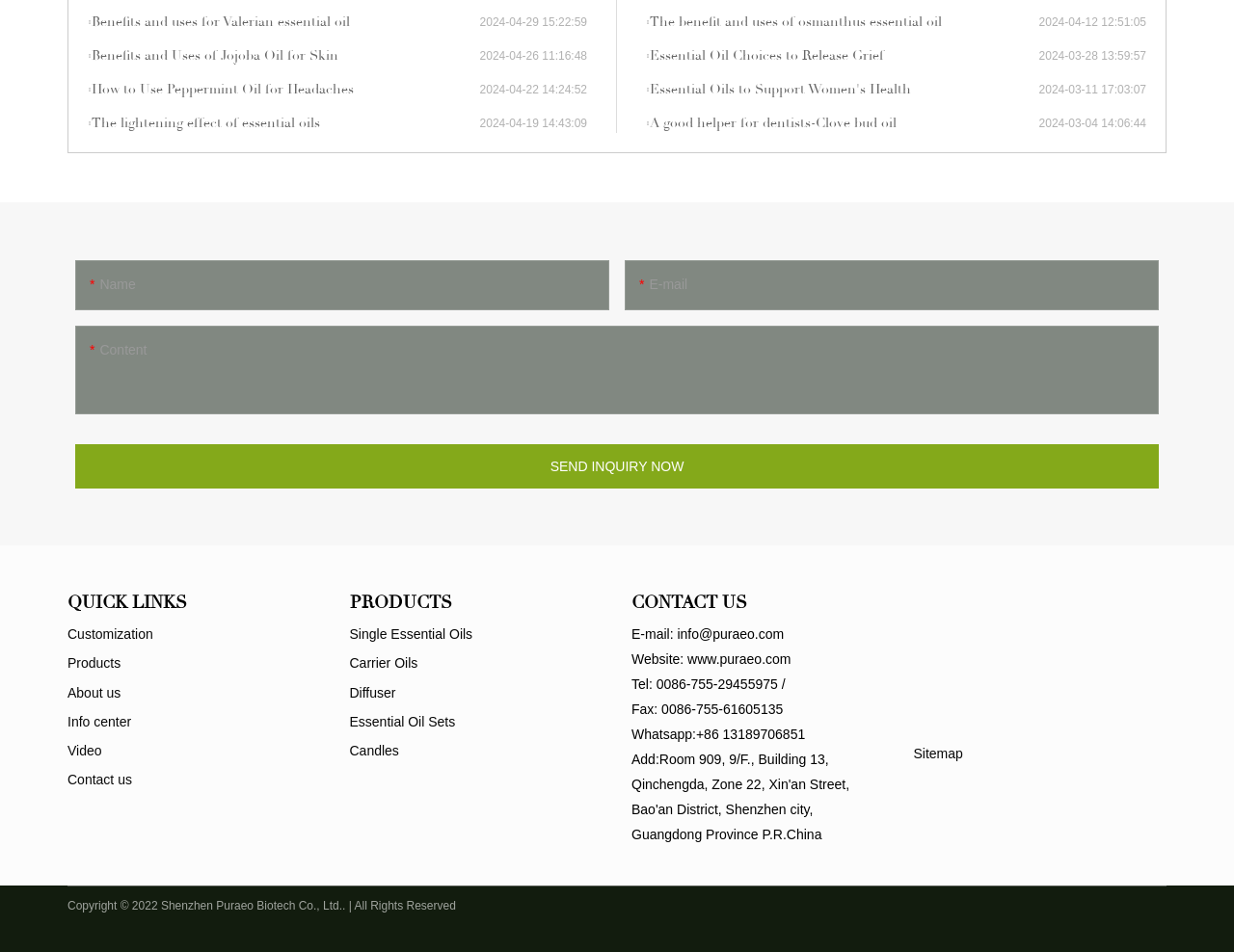Find the bounding box coordinates of the element you need to click on to perform this action: 'View the '2 Week Diet' book details'. The coordinates should be represented by four float values between 0 and 1, in the format [left, top, right, bottom].

None